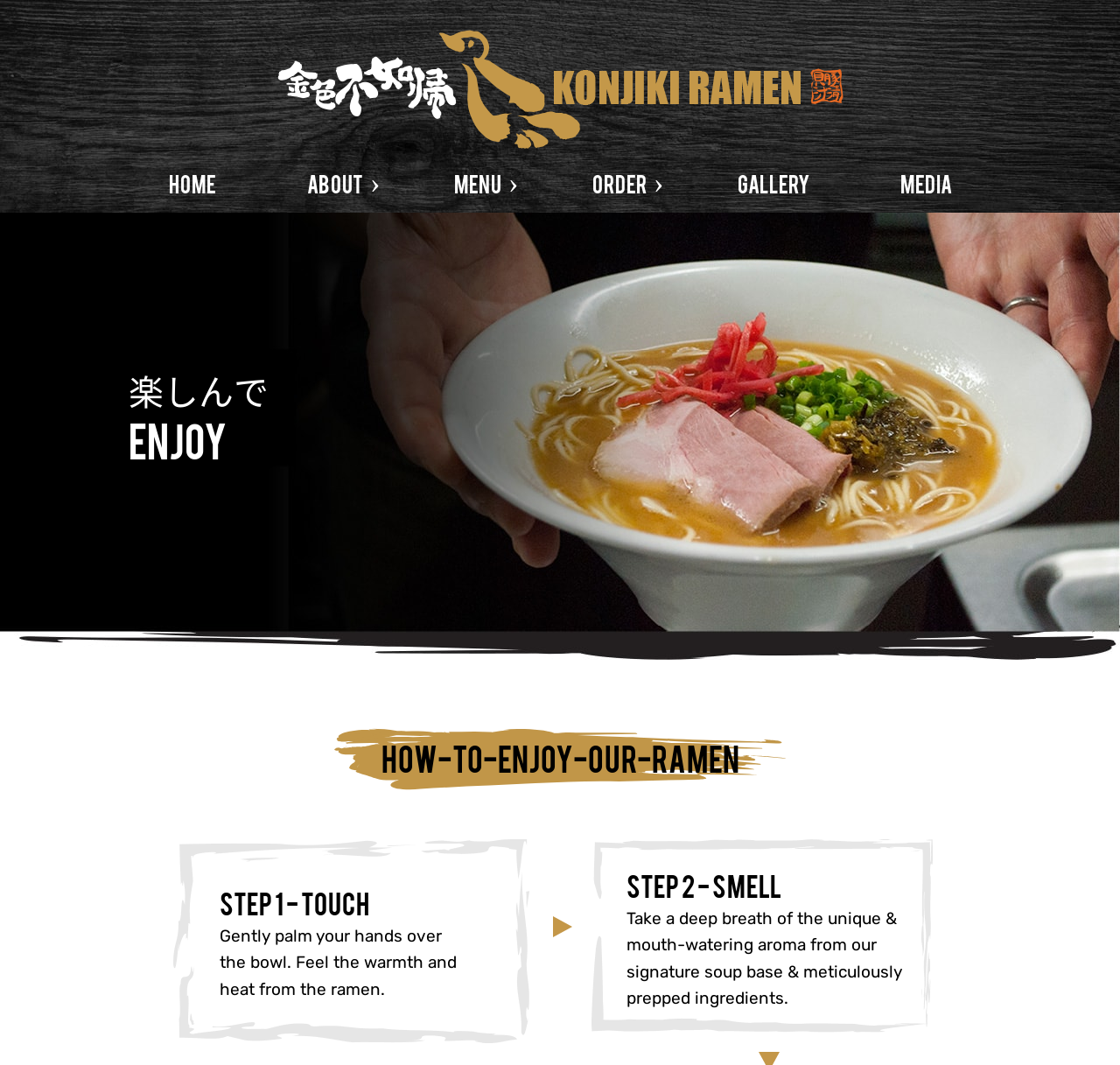Please determine the bounding box coordinates of the element's region to click in order to carry out the following instruction: "Learn about STEP 1 - TOUCH". The coordinates should be four float numbers between 0 and 1, i.e., [left, top, right, bottom].

[0.196, 0.829, 0.418, 0.867]